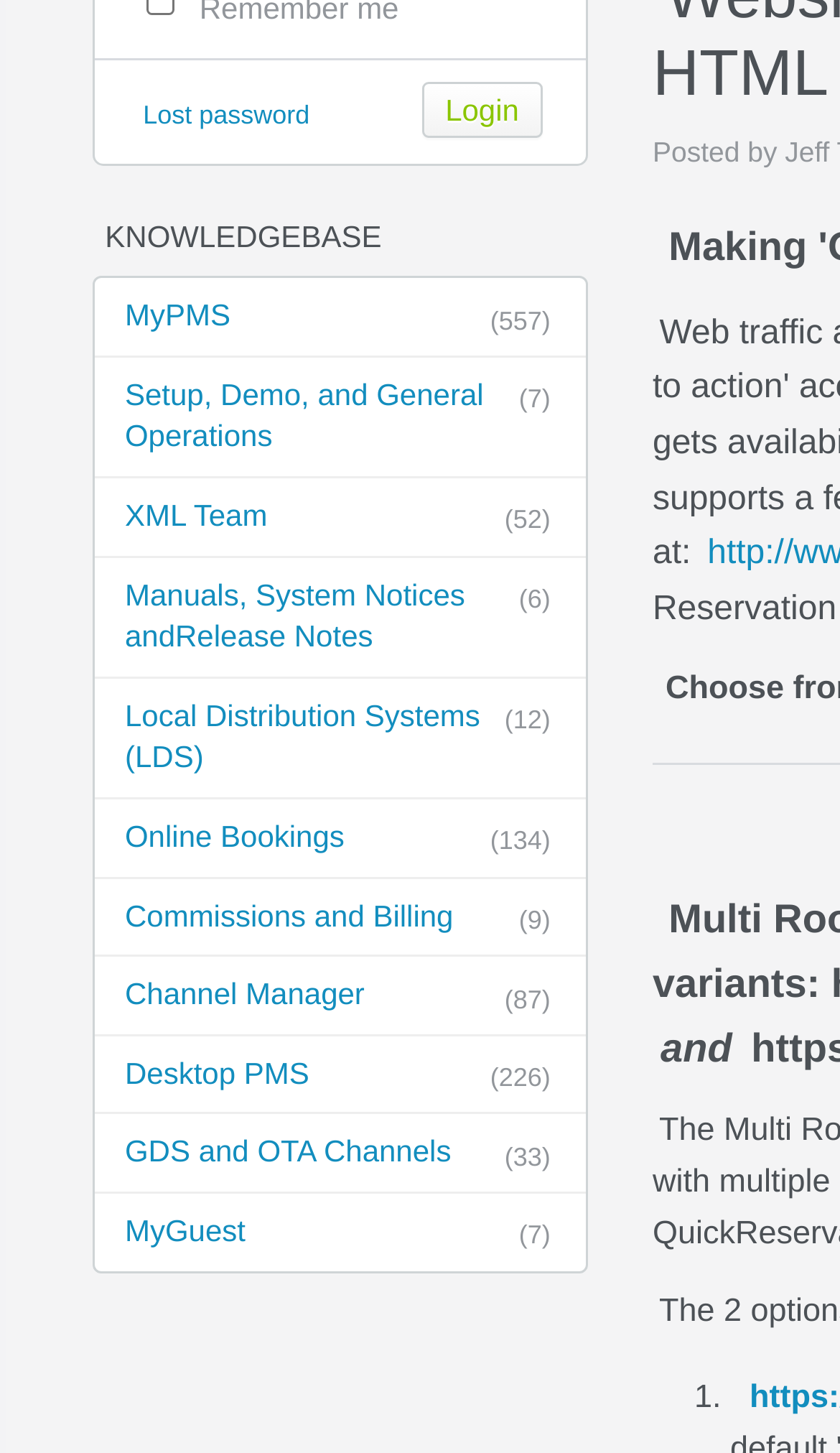Using the provided element description "(33)GDS and OTA Channels", determine the bounding box coordinates of the UI element.

[0.113, 0.767, 0.697, 0.821]